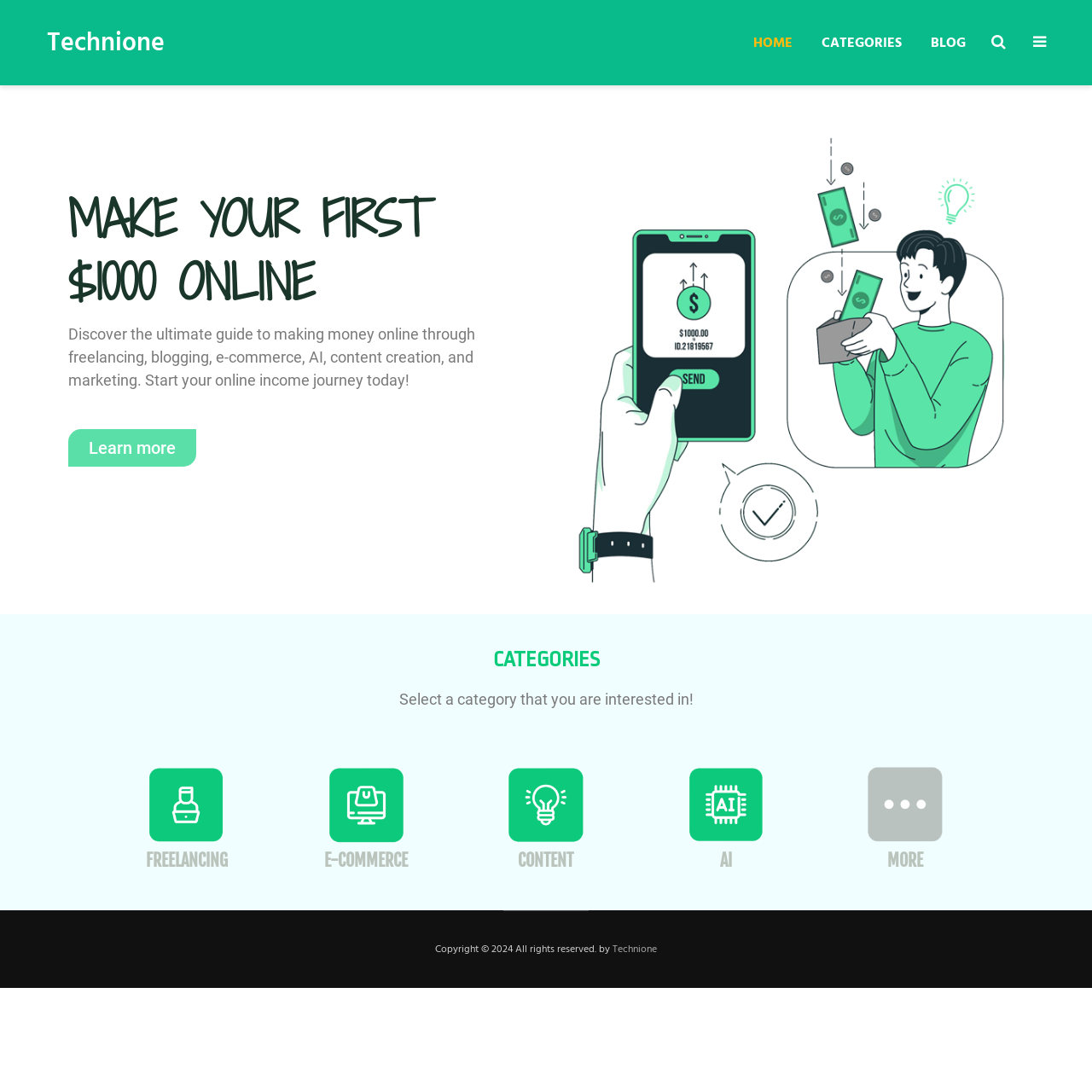Identify and provide the bounding box for the element described by: "Learn more".

[0.062, 0.393, 0.18, 0.427]